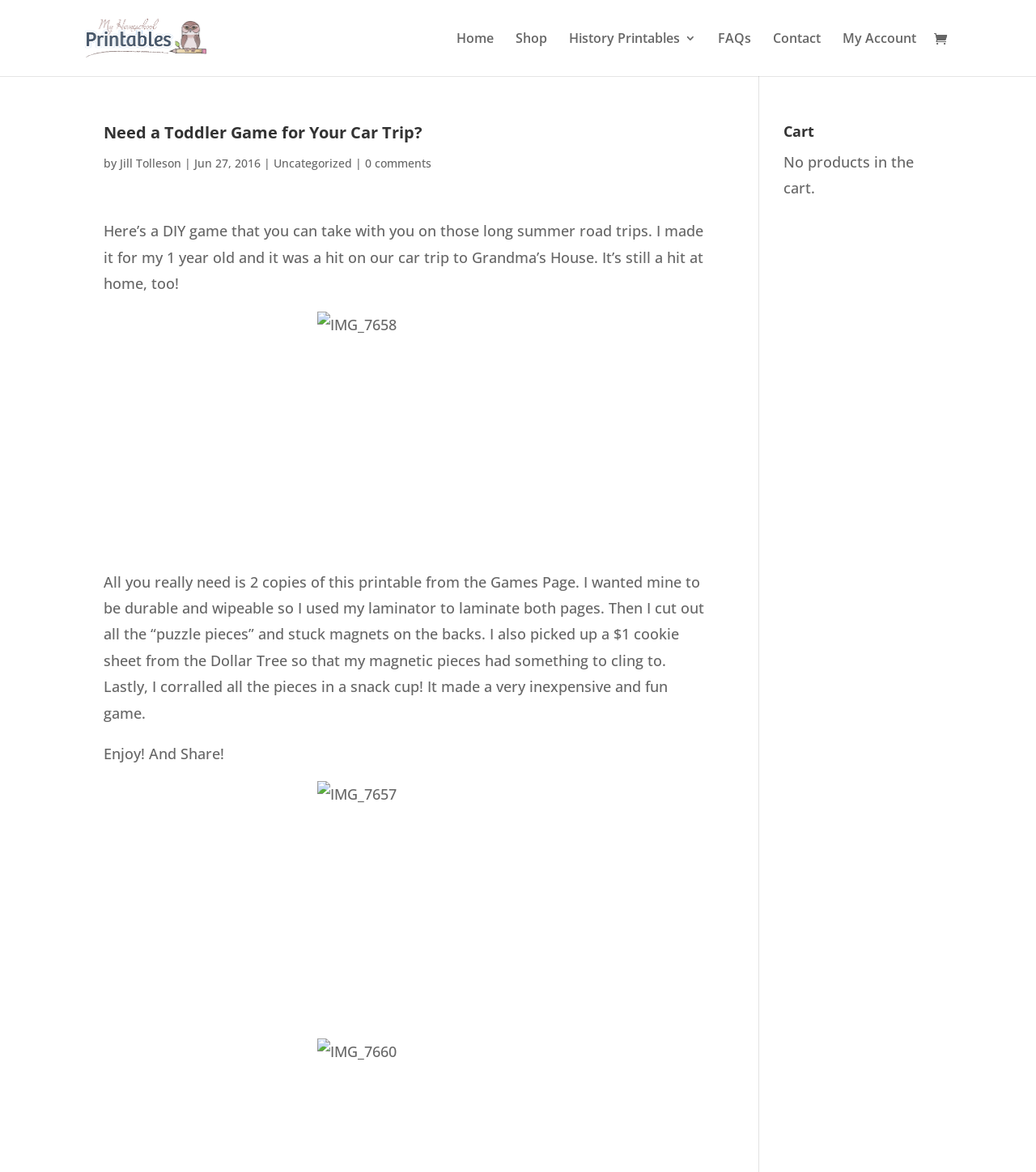Please determine the bounding box coordinates of the element to click in order to execute the following instruction: "Explore the 'Shop' section". The coordinates should be four float numbers between 0 and 1, specified as [left, top, right, bottom].

[0.498, 0.028, 0.528, 0.065]